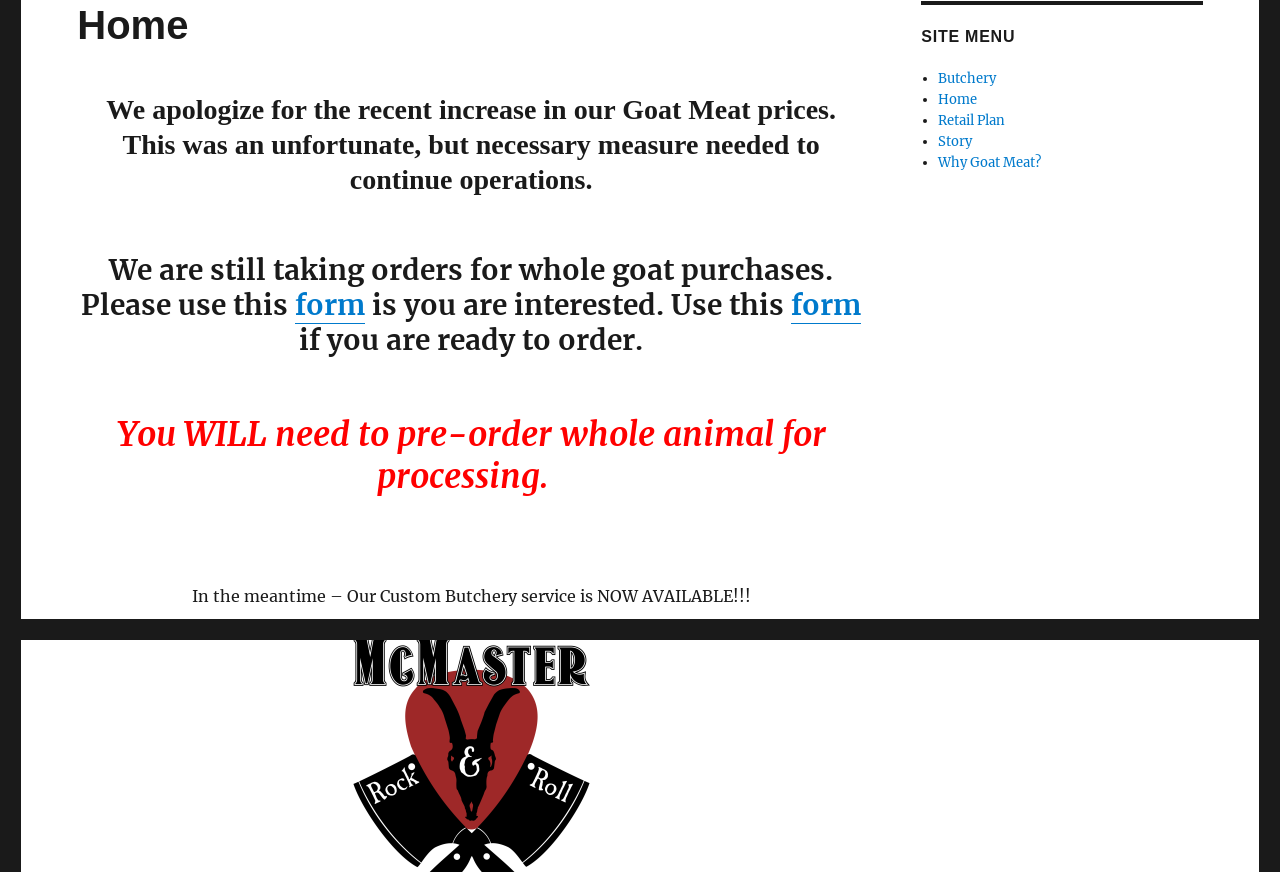Find the bounding box coordinates for the element described here: "Retail Plan".

[0.733, 0.128, 0.785, 0.147]